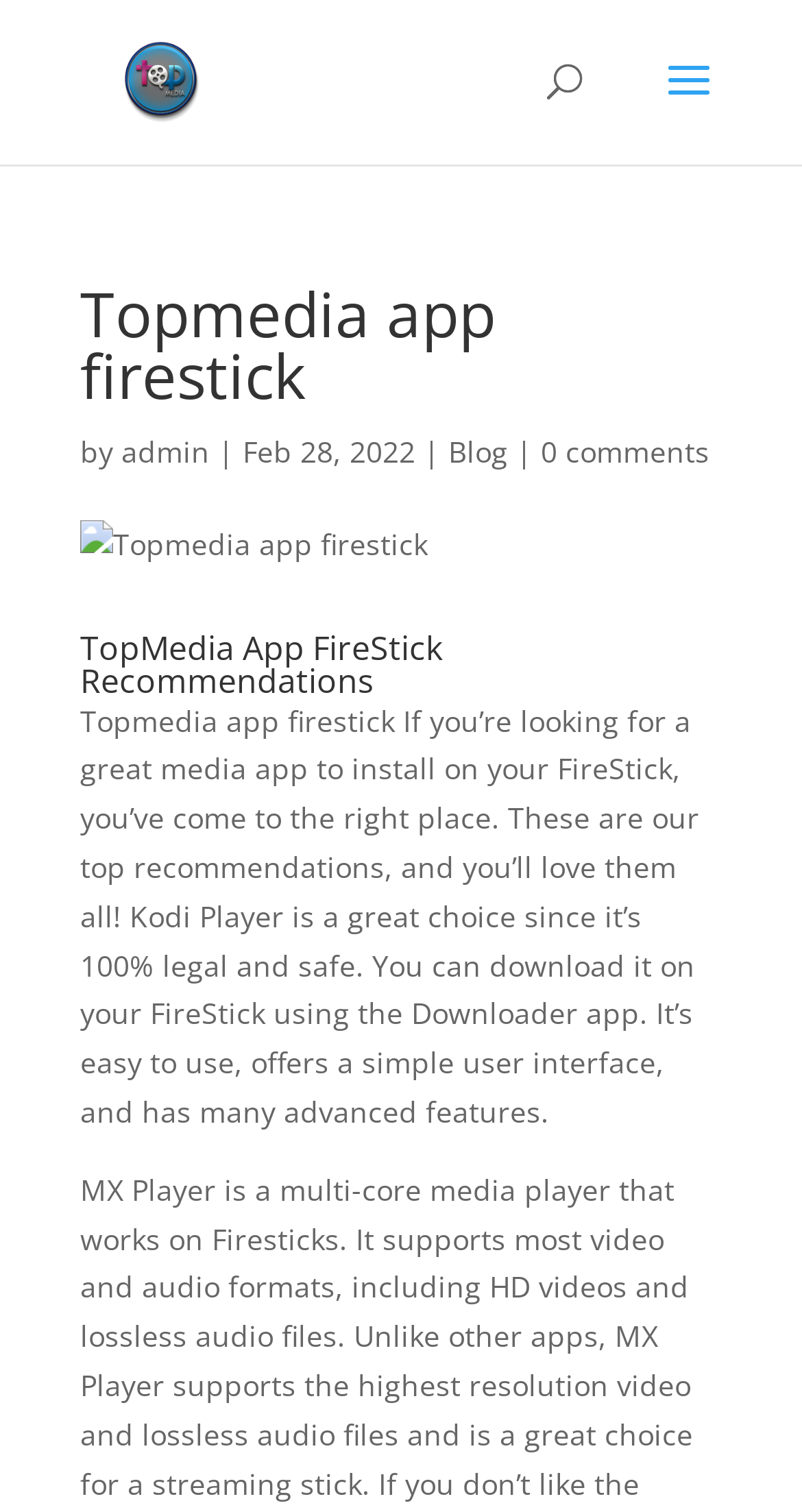Please find the bounding box coordinates (top-left x, top-left y, bottom-right x, bottom-right y) in the screenshot for the UI element described as follows: alt="Topmedia streams"

[0.11, 0.039, 0.293, 0.065]